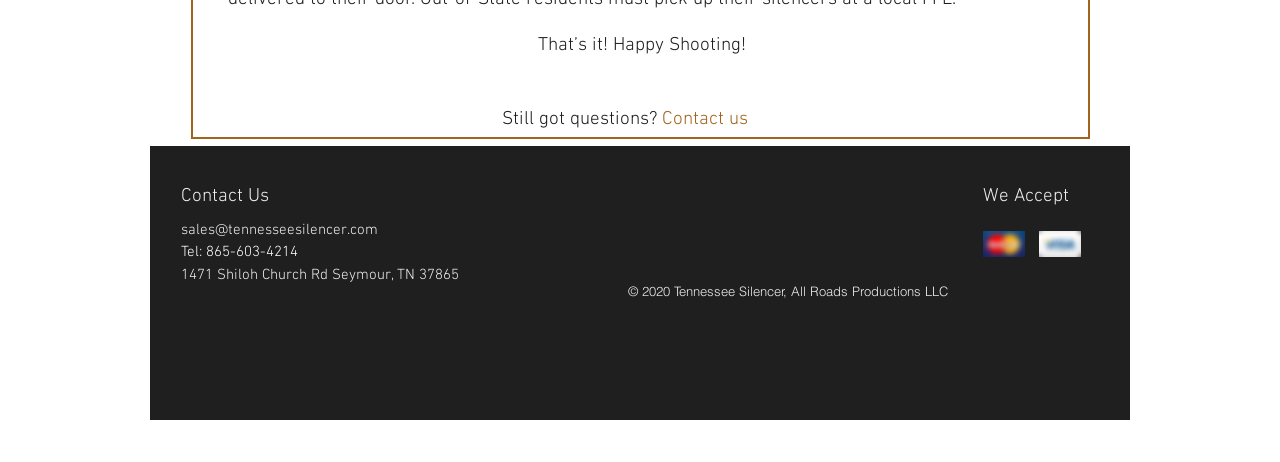What is the company's email address?
Look at the screenshot and provide an in-depth answer.

I found the company's email address by looking at the contact information section at the bottom of the webpage, where it says 'sales@tennesseesilencer.com'.